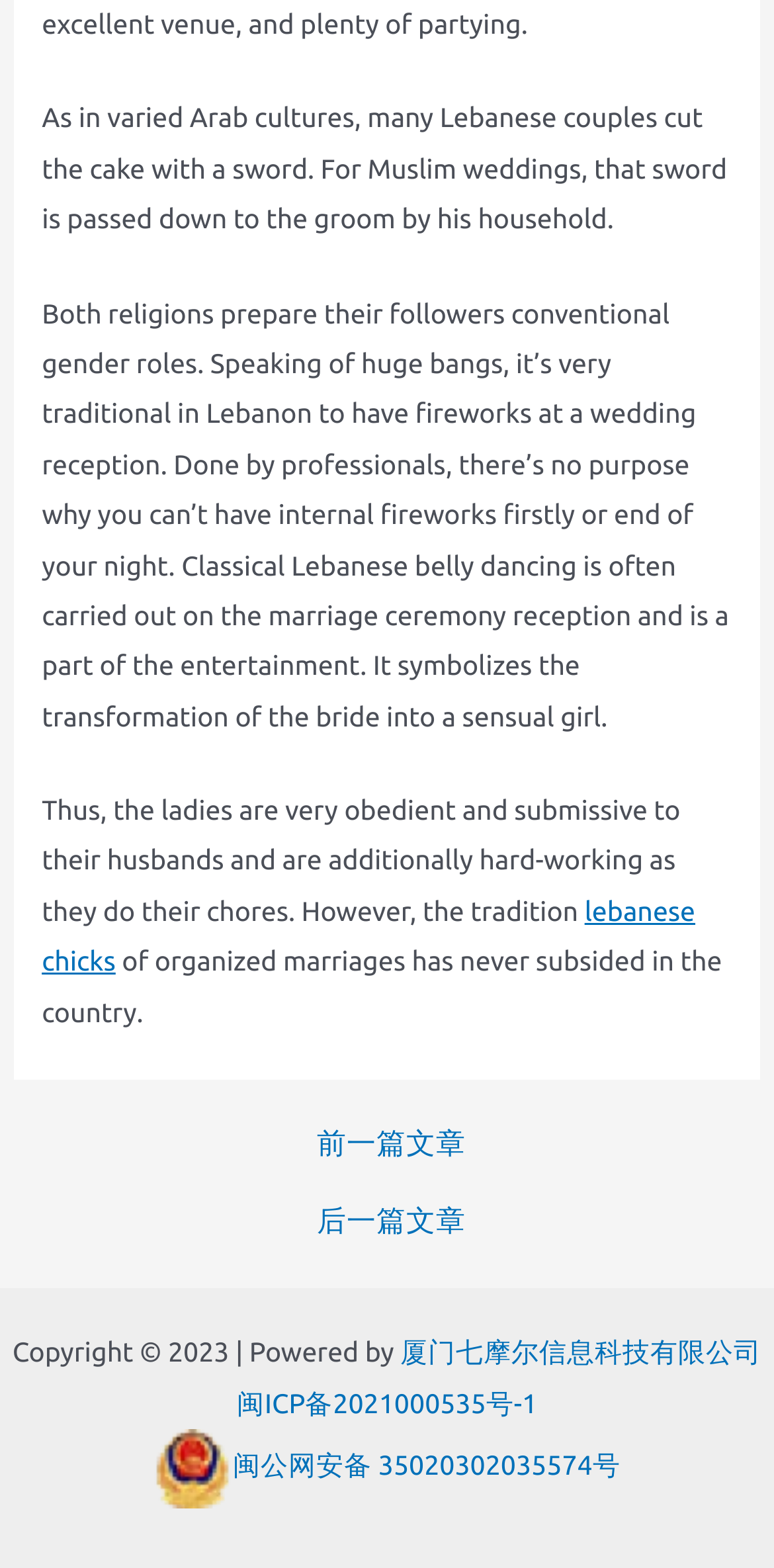What is the navigation option above the copyright information?
Using the image as a reference, answer the question with a short word or phrase.

文章